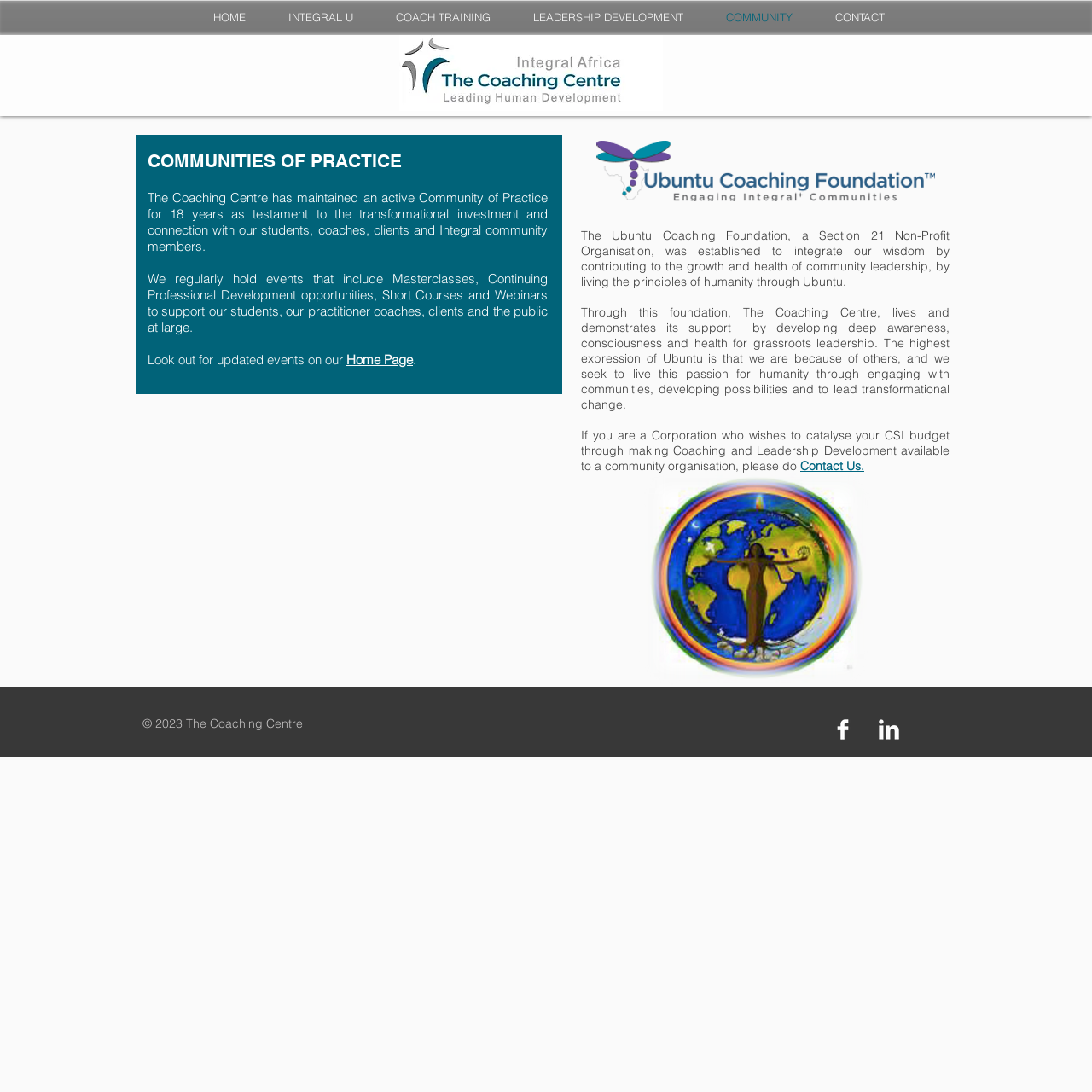Please provide the bounding box coordinates for the element that needs to be clicked to perform the following instruction: "Click CONTACT". The coordinates should be given as four float numbers between 0 and 1, i.e., [left, top, right, bottom].

[0.745, 0.006, 0.829, 0.026]